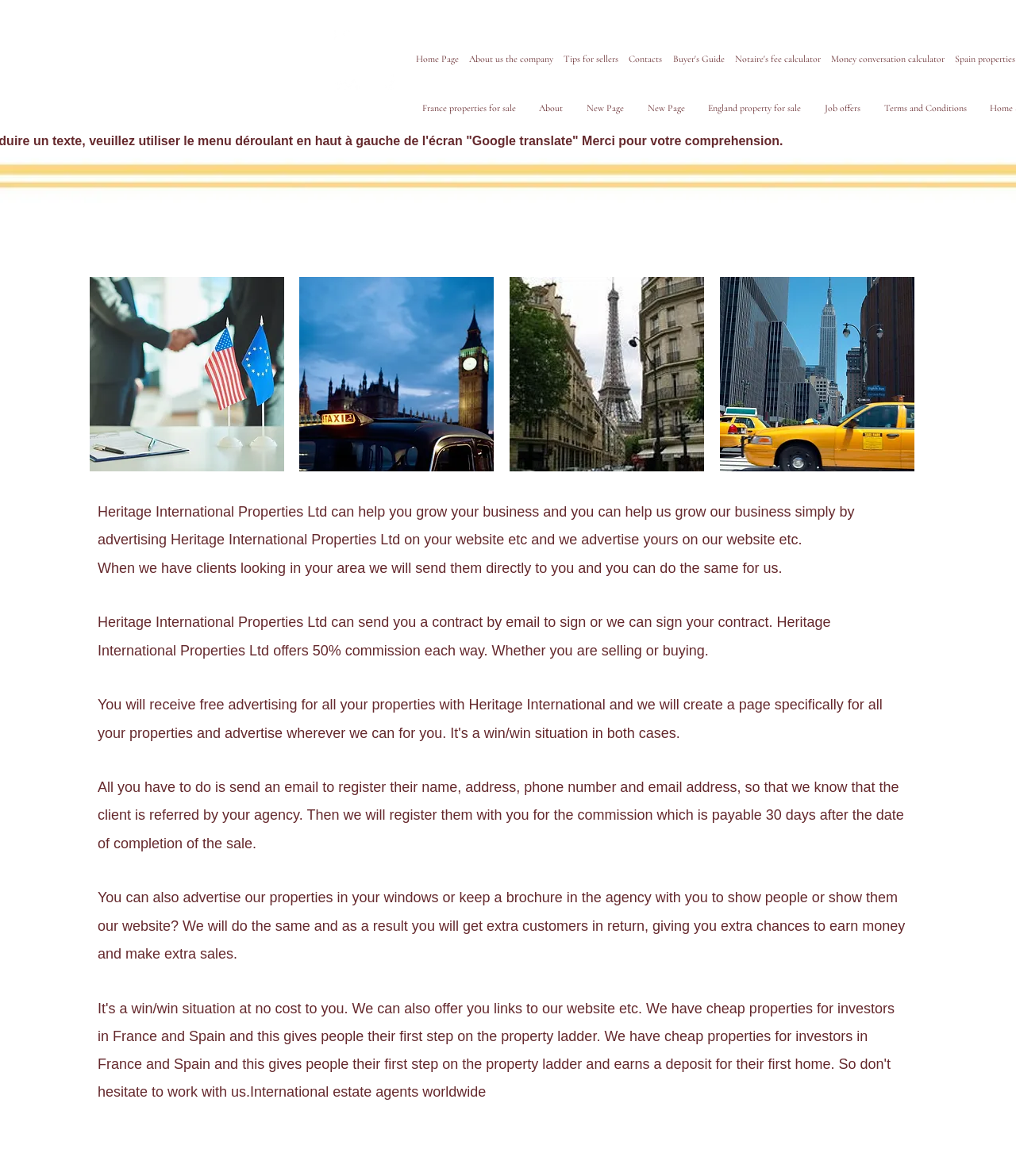Can you pinpoint the bounding box coordinates for the clickable element required for this instruction: "Open France properties for sale"? The coordinates should be four float numbers between 0 and 1, i.e., [left, top, right, bottom].

[0.404, 0.071, 0.519, 0.113]